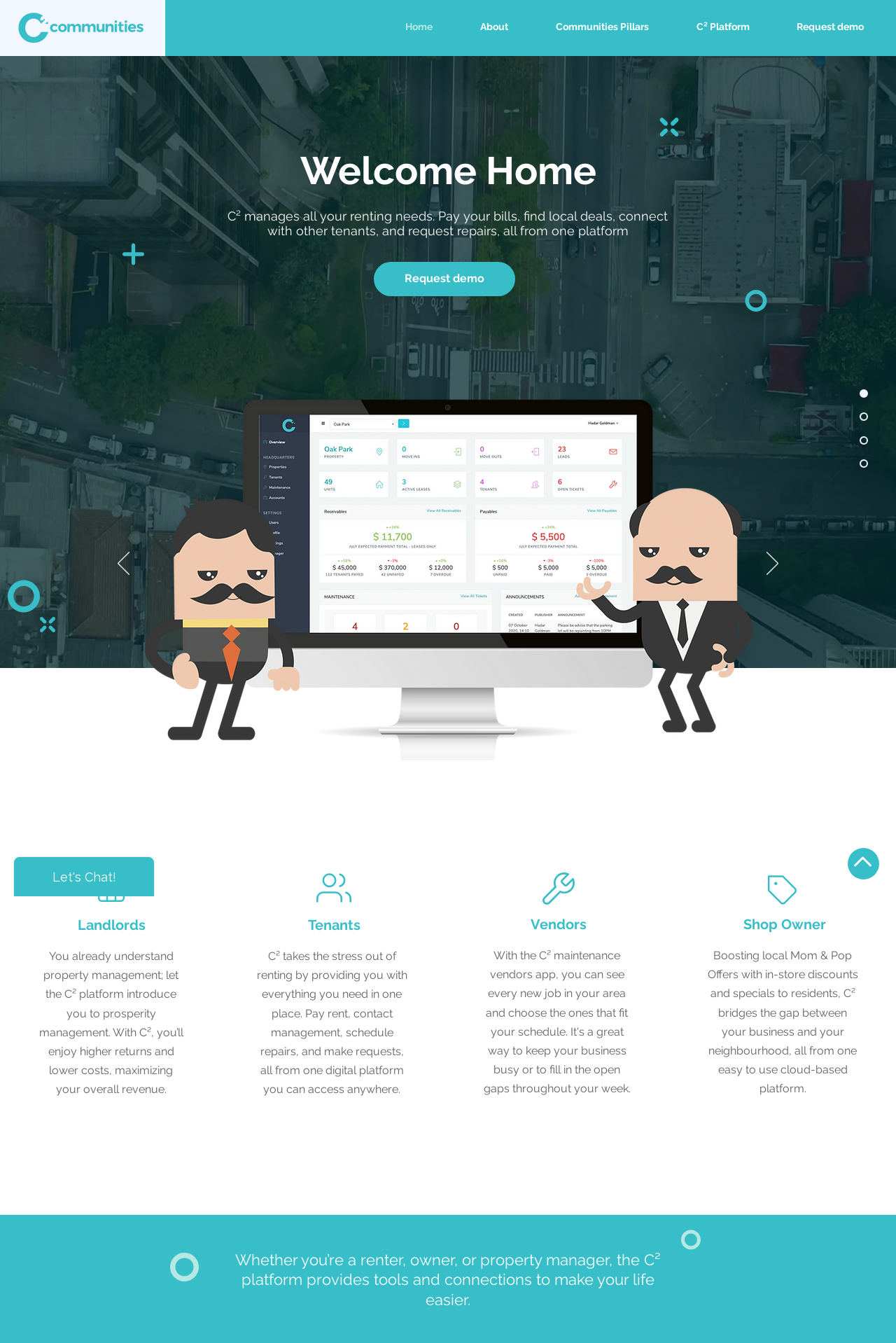Respond with a single word or phrase to the following question:
What type of image is located at the top left corner of the webpage?

Logo